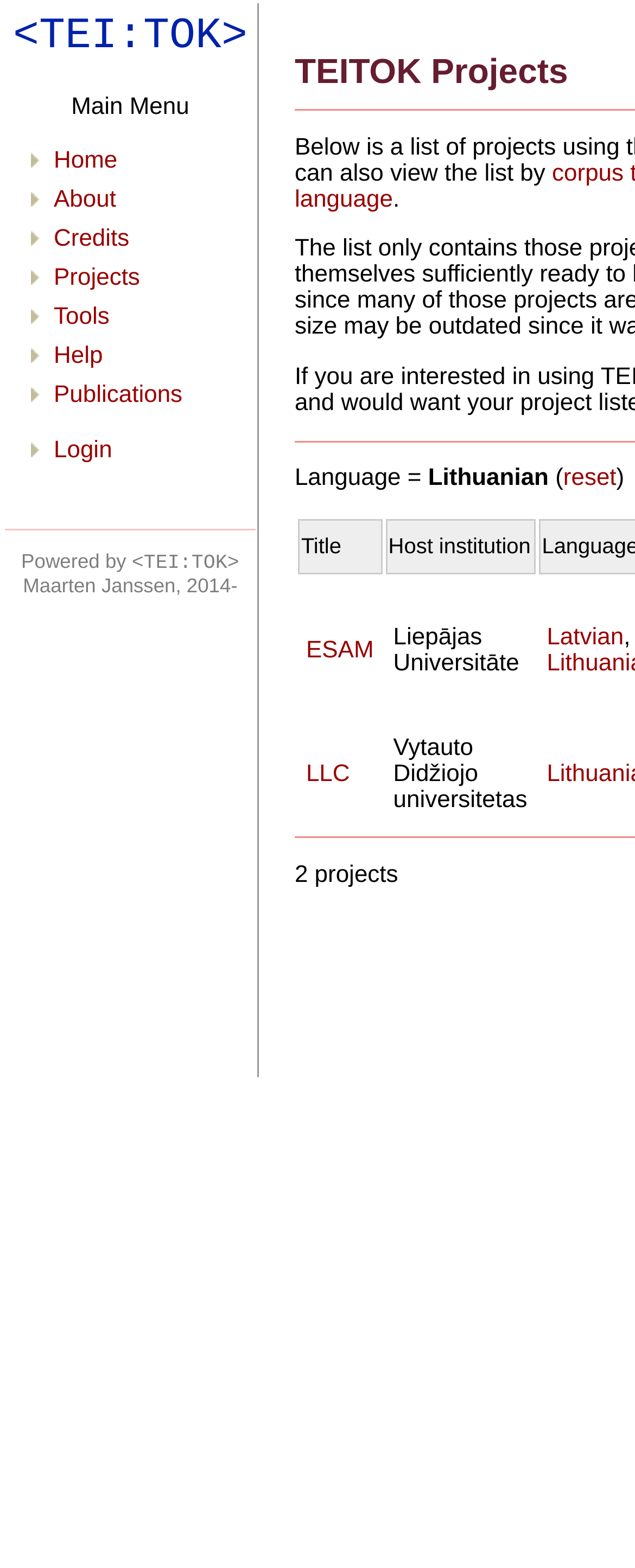What is the language currently selected?
Kindly answer the question with as much detail as you can.

The webpage has a section with a label 'Language =' and a static text 'Lithuanian' next to it. This indicates that the currently selected language is Lithuanian.